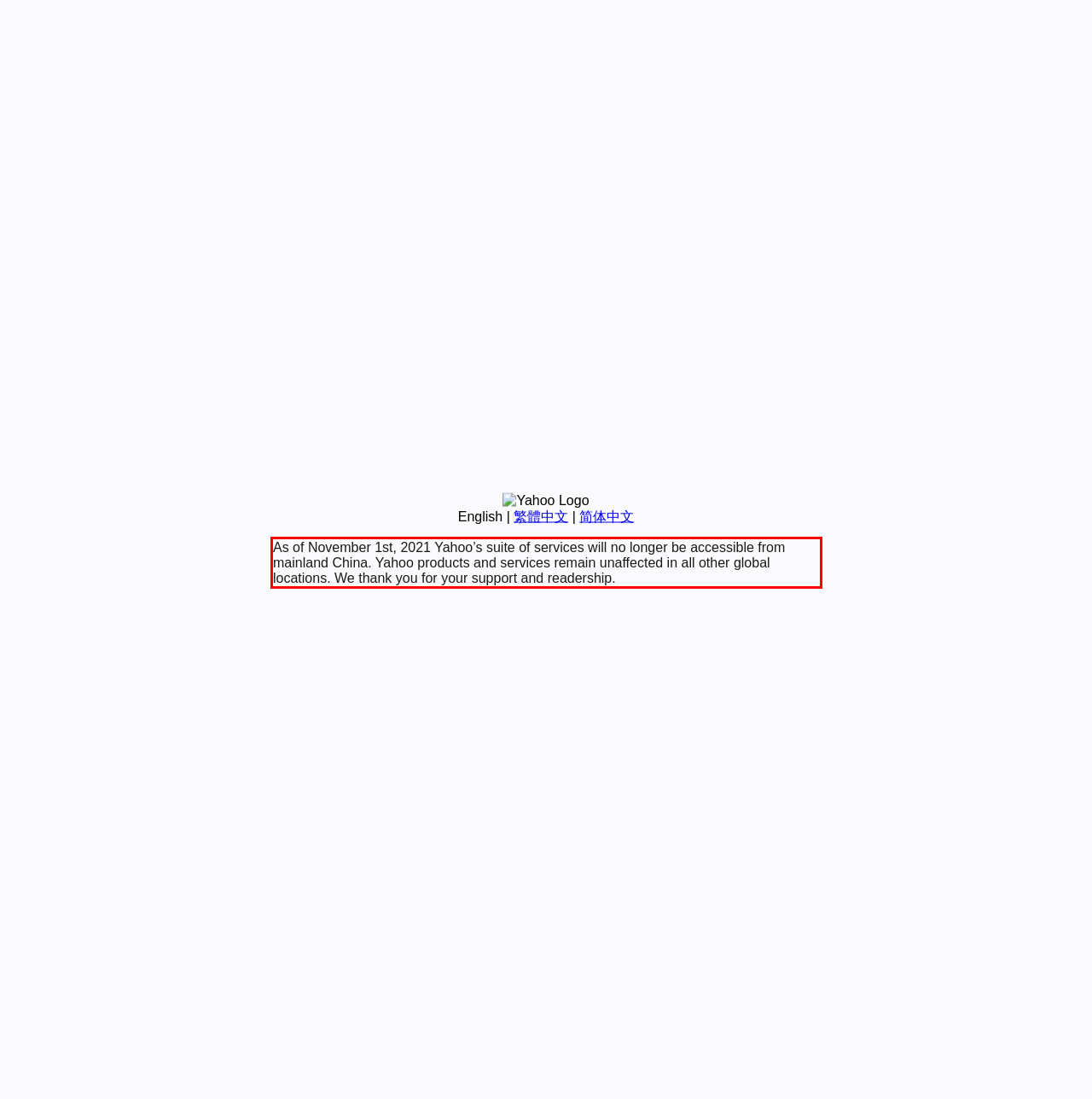Your task is to recognize and extract the text content from the UI element enclosed in the red bounding box on the webpage screenshot.

As of November 1st, 2021 Yahoo’s suite of services will no longer be accessible from mainland China. Yahoo products and services remain unaffected in all other global locations. We thank you for your support and readership.